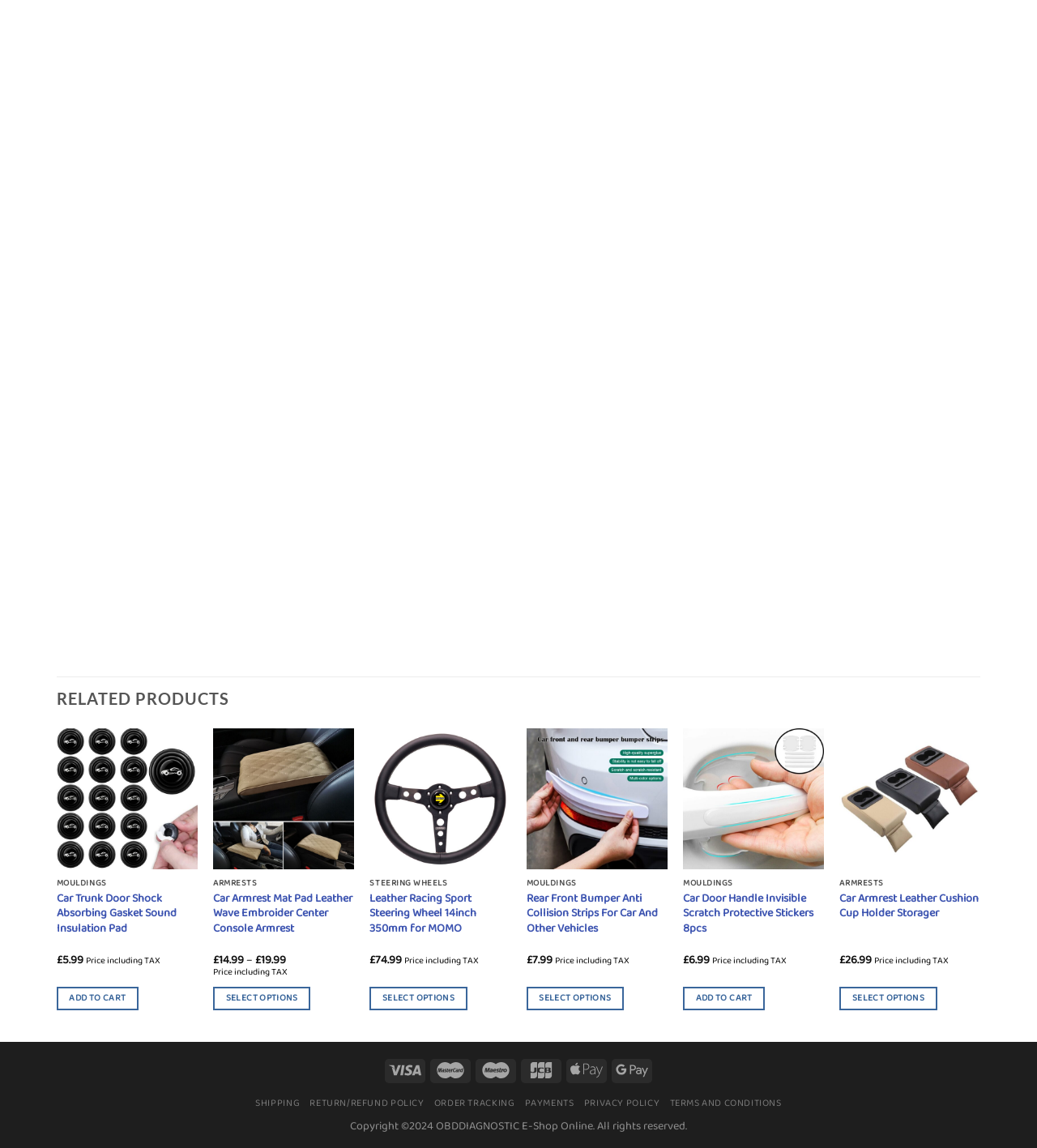Could you please study the image and provide a detailed answer to the question:
What is the function of the 'Car Armrest Leather Cushion Cup Holder Storager'?

The function of the 'Car Armrest Leather Cushion Cup Holder Storager' can be inferred from its name, which suggests that it is a cup holder and storager for car armrests.